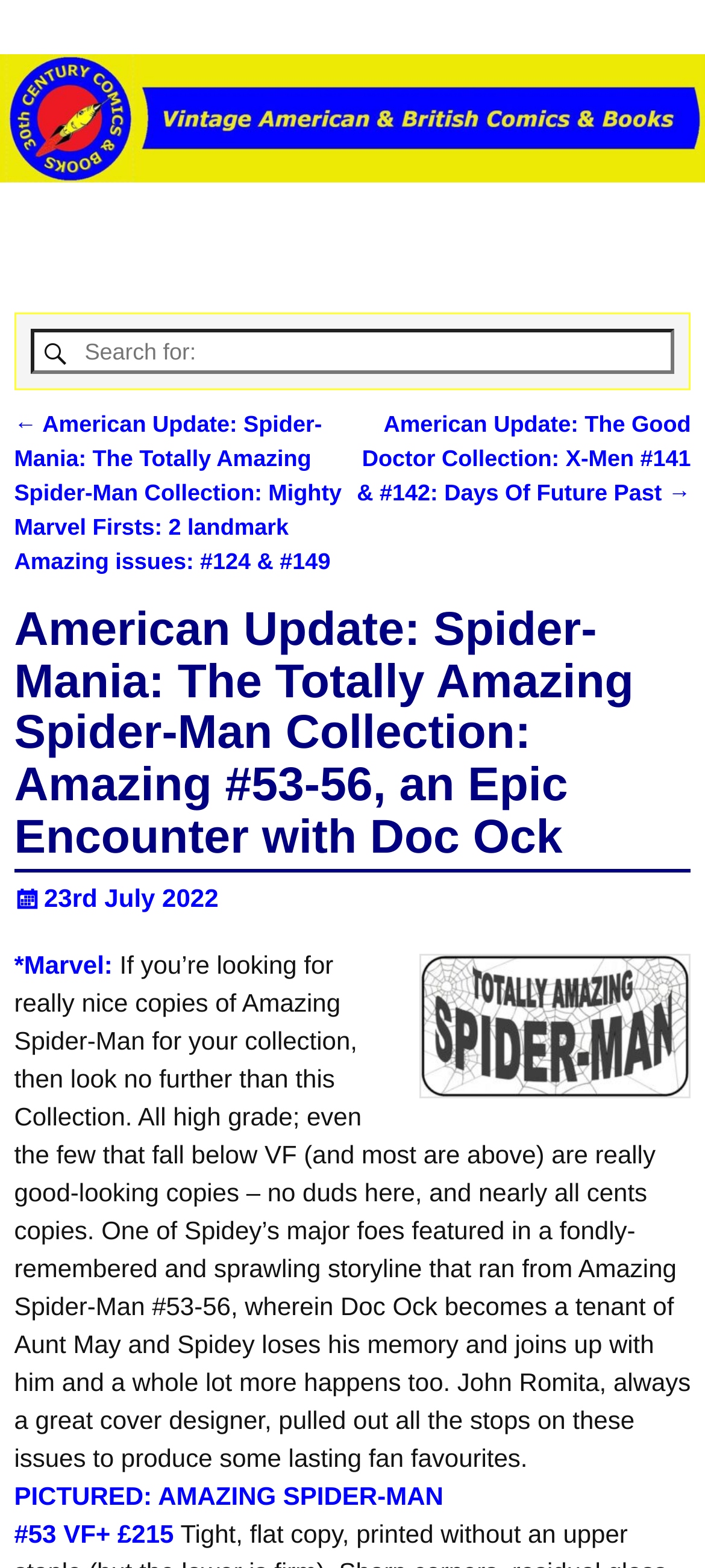Please reply to the following question with a single word or a short phrase:
What is the price of Amazing Spider-Man #53 in VF+ condition?

£215